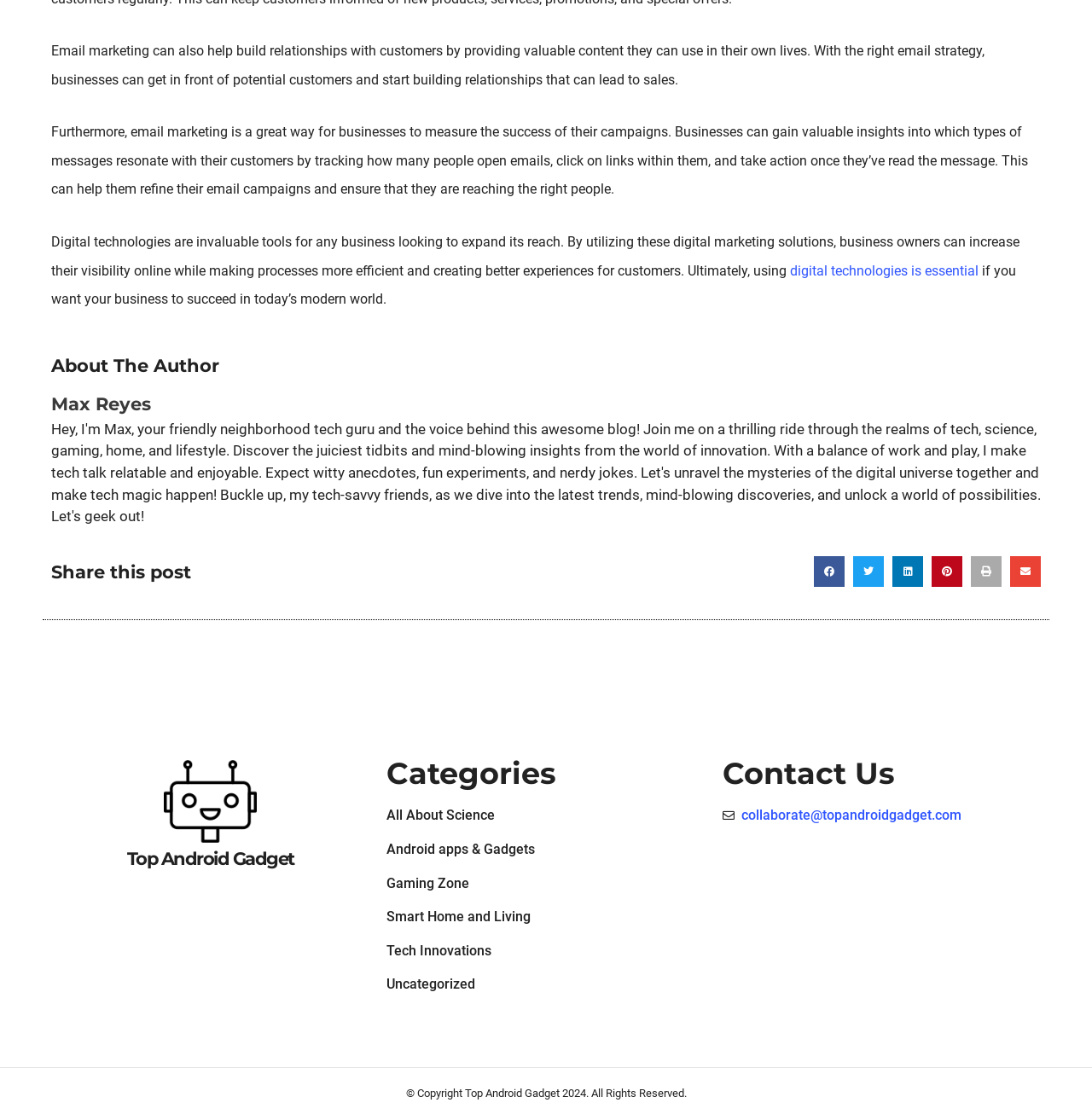Can you find the bounding box coordinates of the area I should click to execute the following instruction: "Read more about the author"?

[0.047, 0.351, 0.953, 0.37]